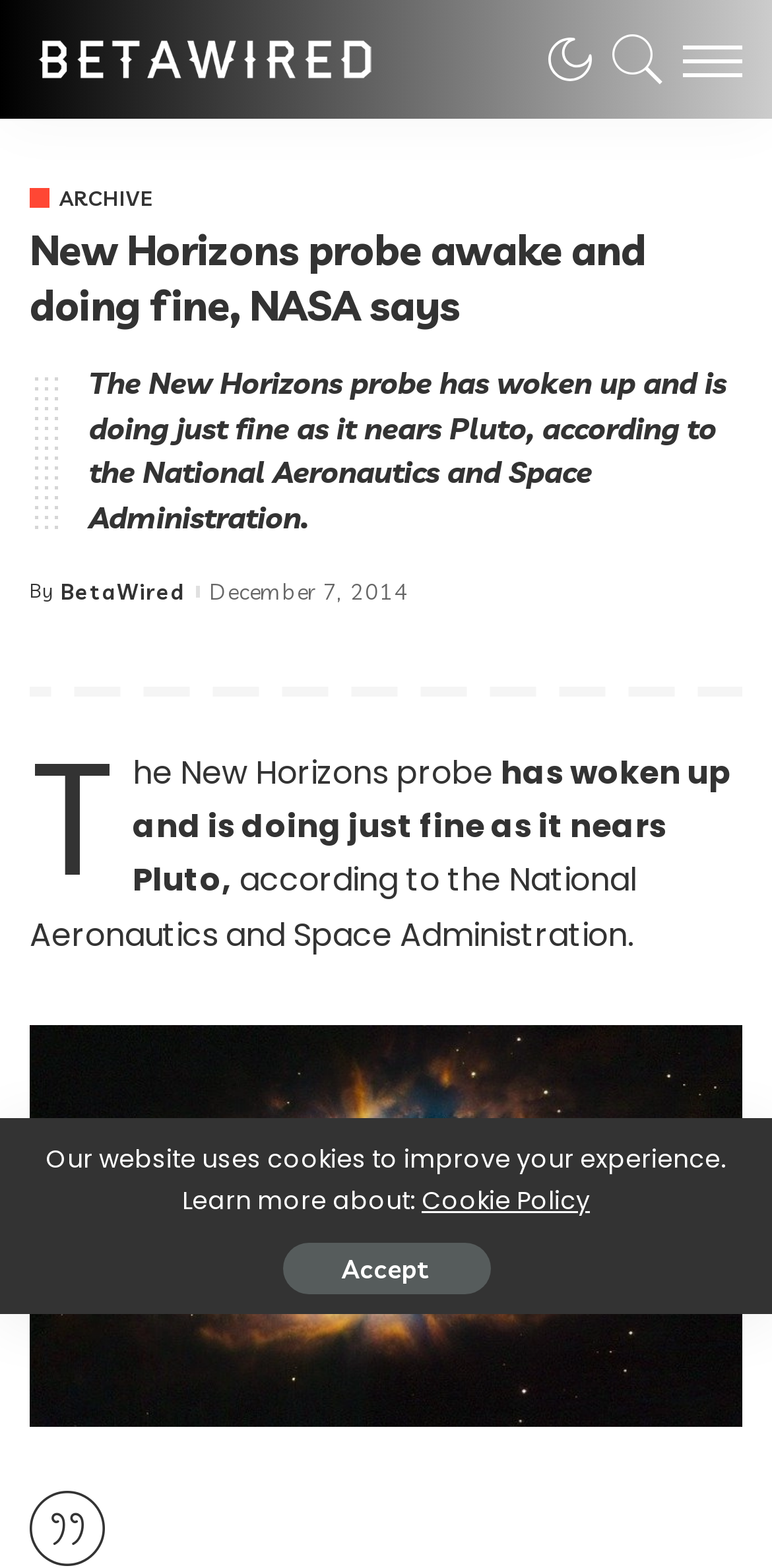What is the celestial body mentioned in the article?
Please use the image to deliver a detailed and complete answer.

The celestial body mentioned in the article can be found in the text of the webpage, which states 'as it nears Pluto'. This text is located in the middle of the webpage and is part of the main article.